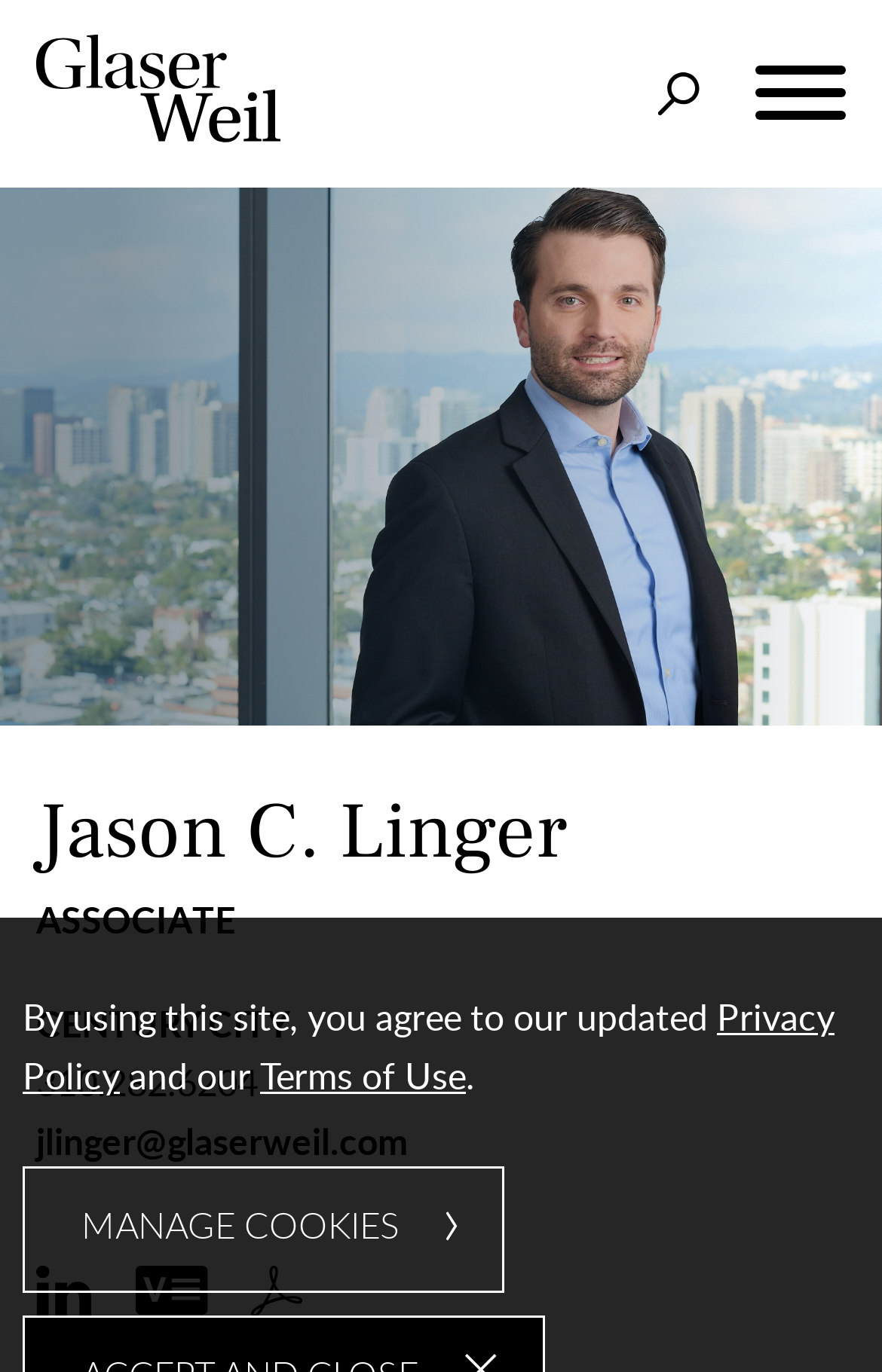What is the phone number of Jason C. Linger's office?
Look at the screenshot and provide an in-depth answer.

I found the answer by looking at the links below Jason C. Linger's name, and one of them is '310.282.6204', which suggests that it is his office phone number.